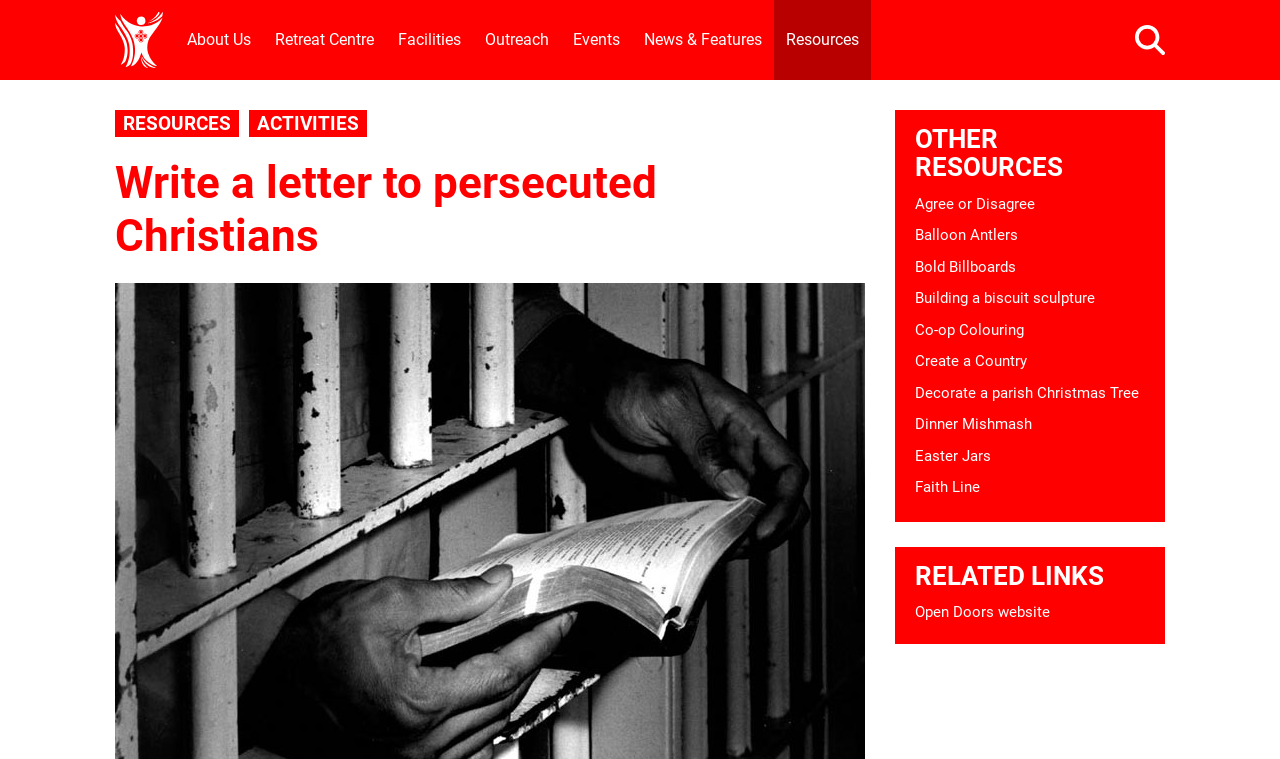How many links are in the 'RELATED LINKS' section?
Look at the image and respond with a one-word or short phrase answer.

1